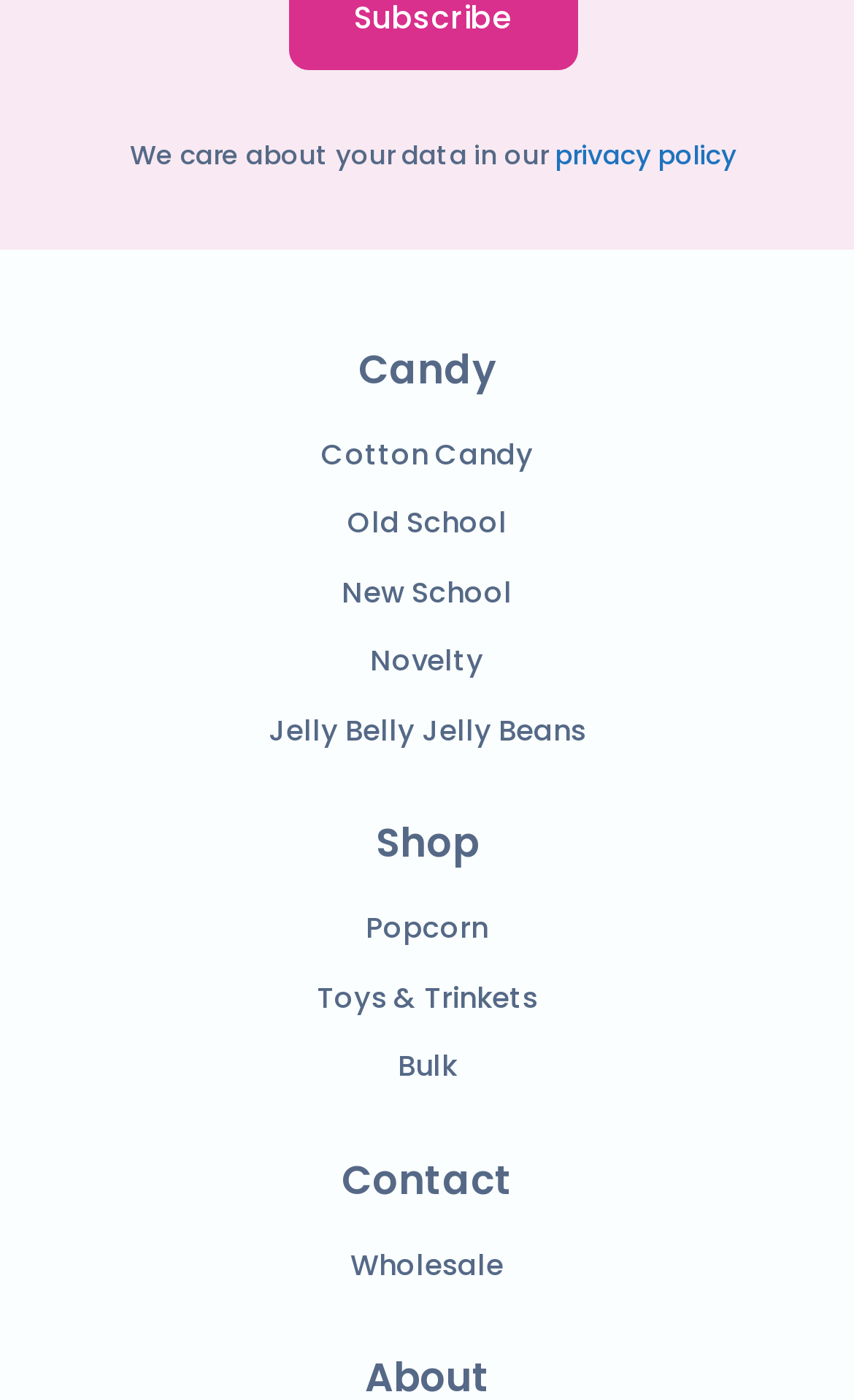Find the bounding box coordinates for the HTML element specified by: "Jelly Belly Jelly Beans".

[0.03, 0.507, 0.97, 0.537]